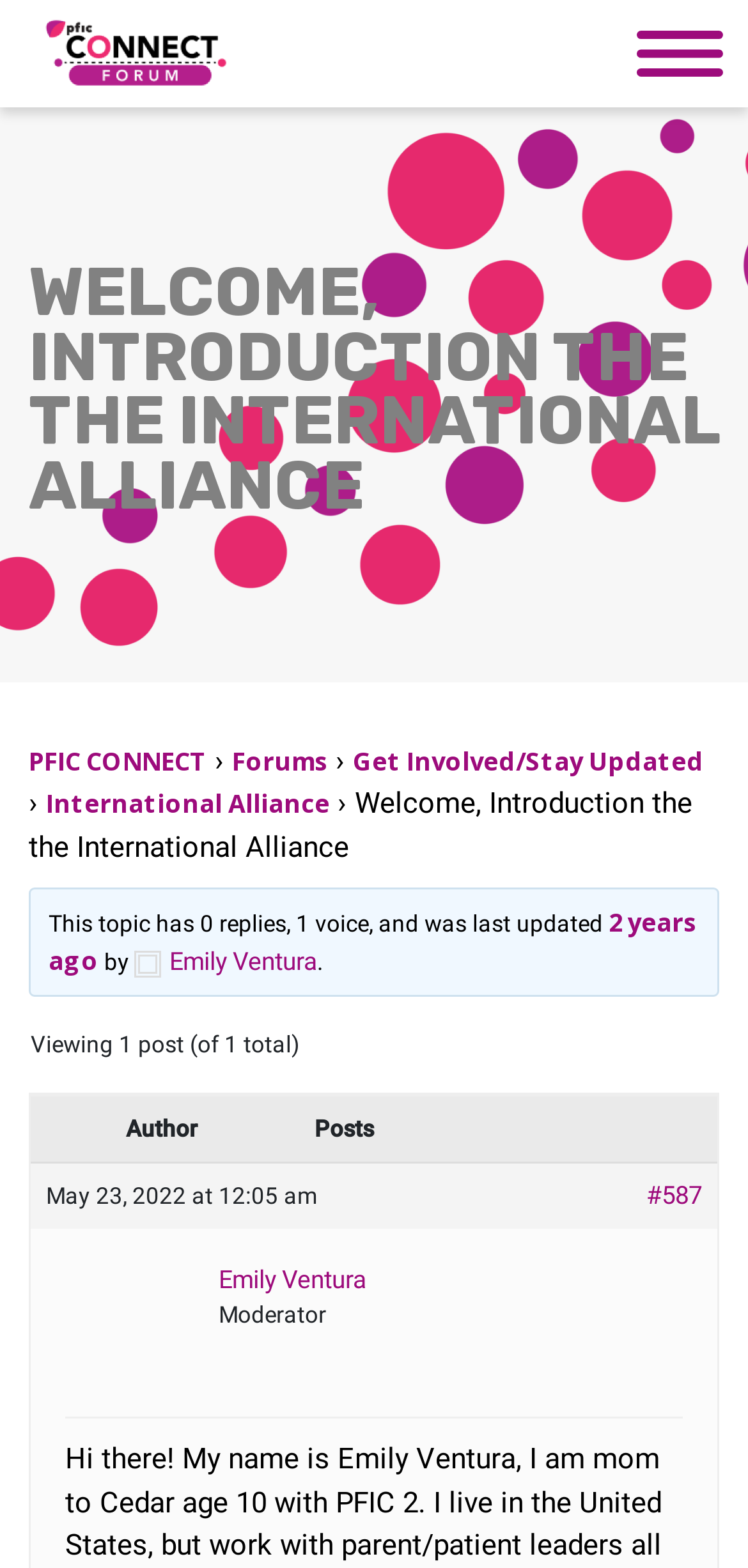Use a single word or phrase to answer the question: What is the date of the last updated post?

May 23, 2022 at 12:05 am